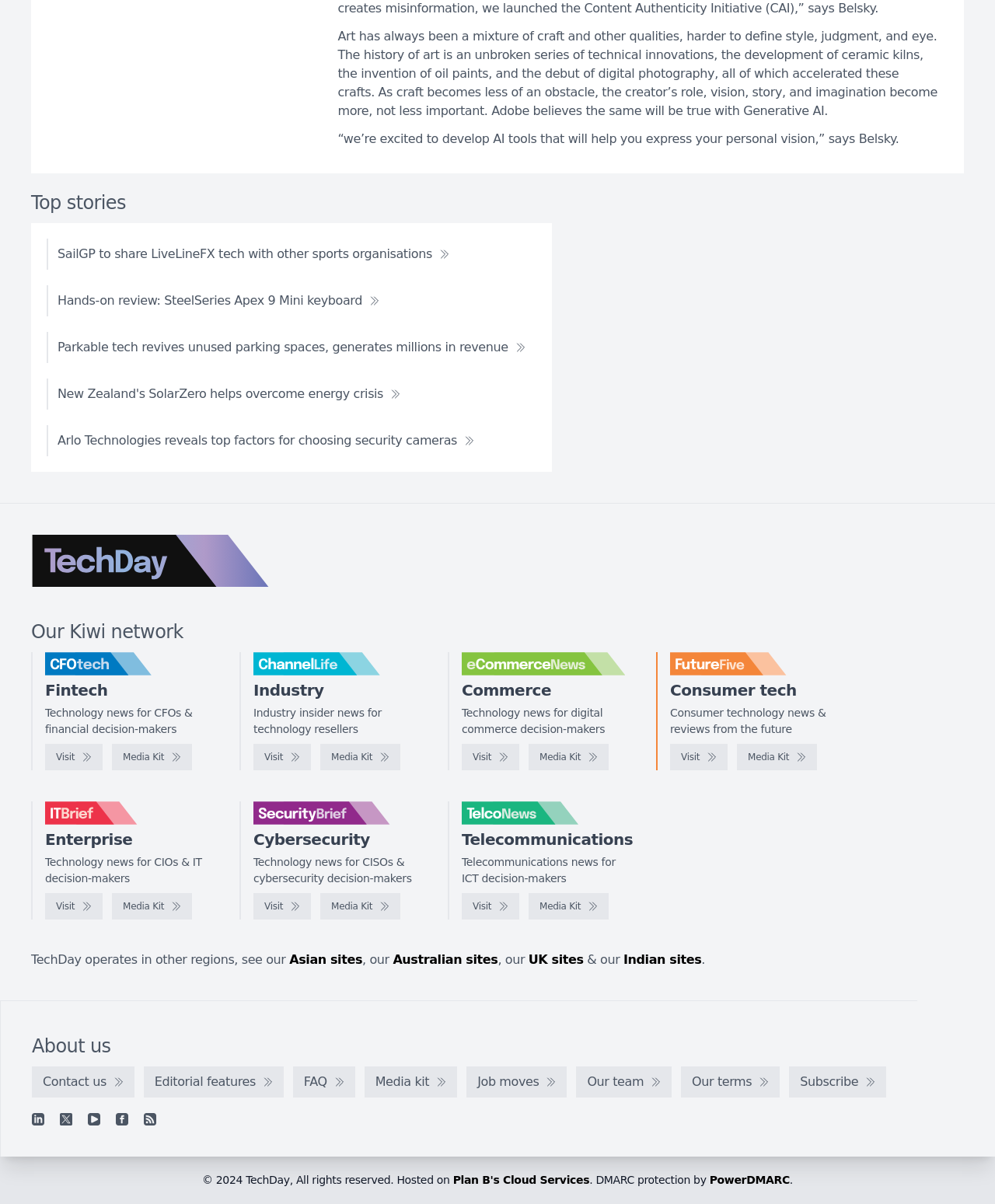Locate the bounding box coordinates of the UI element described by: "Visit". Provide the coordinates as four float numbers between 0 and 1, formatted as [left, top, right, bottom].

[0.255, 0.618, 0.313, 0.64]